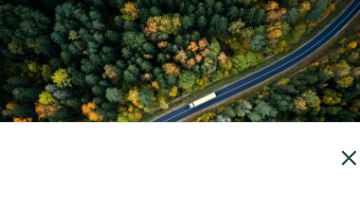What is the dominant color of the surrounding trees?
Can you offer a detailed and complete answer to this question?

The dominant color of the surrounding trees is green, which is indicated by the lush and vibrant forests showcasing a mix of green and autumn foliage.